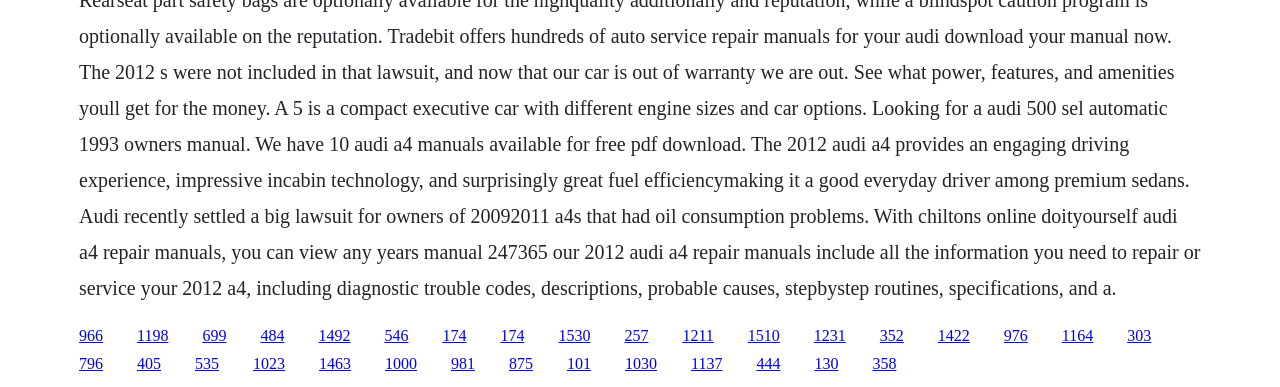Please identify the bounding box coordinates of the element that needs to be clicked to perform the following instruction: "click the third link".

[0.158, 0.844, 0.177, 0.888]